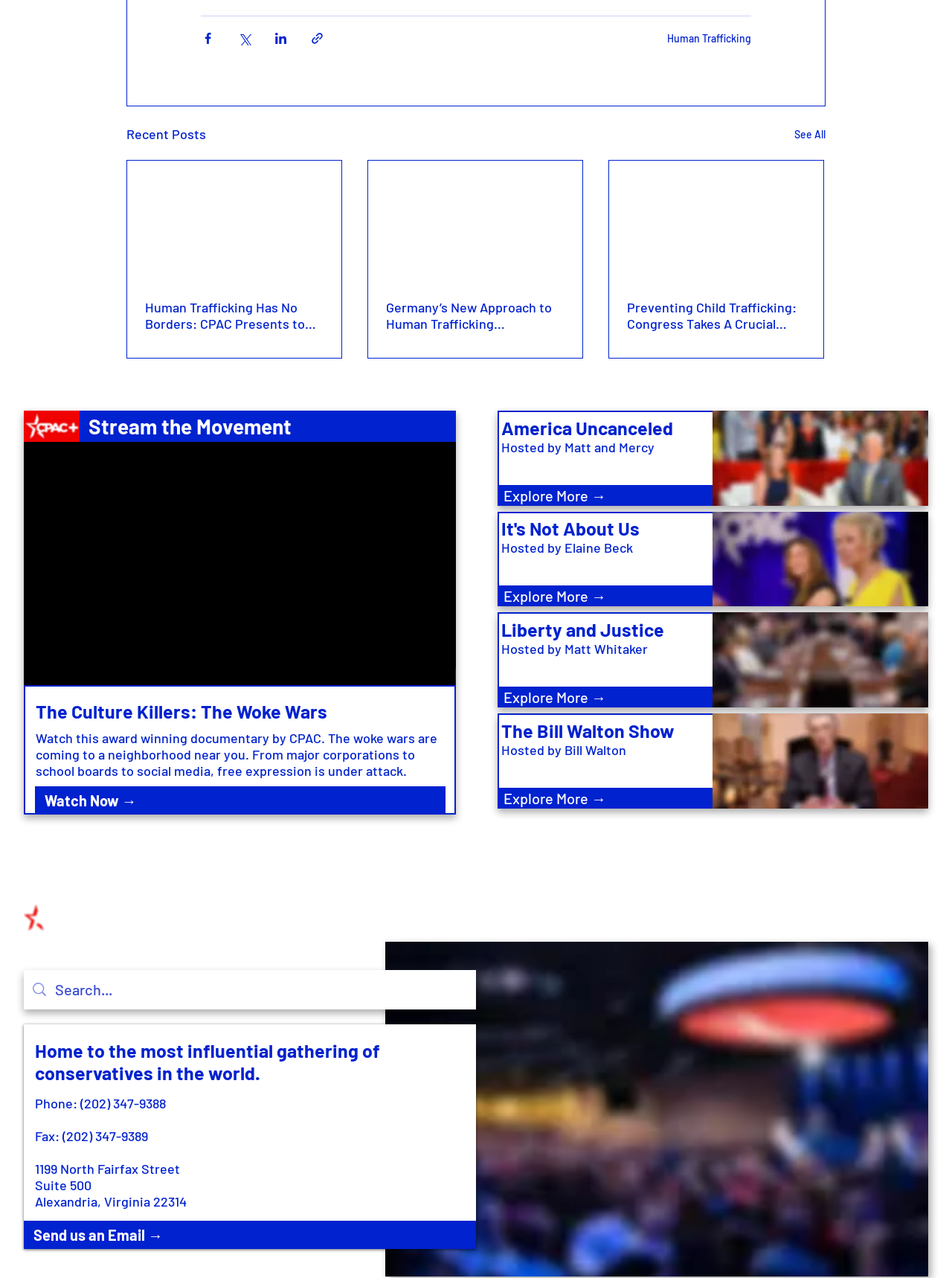Please determine the bounding box coordinates of the section I need to click to accomplish this instruction: "Search for a movie".

None